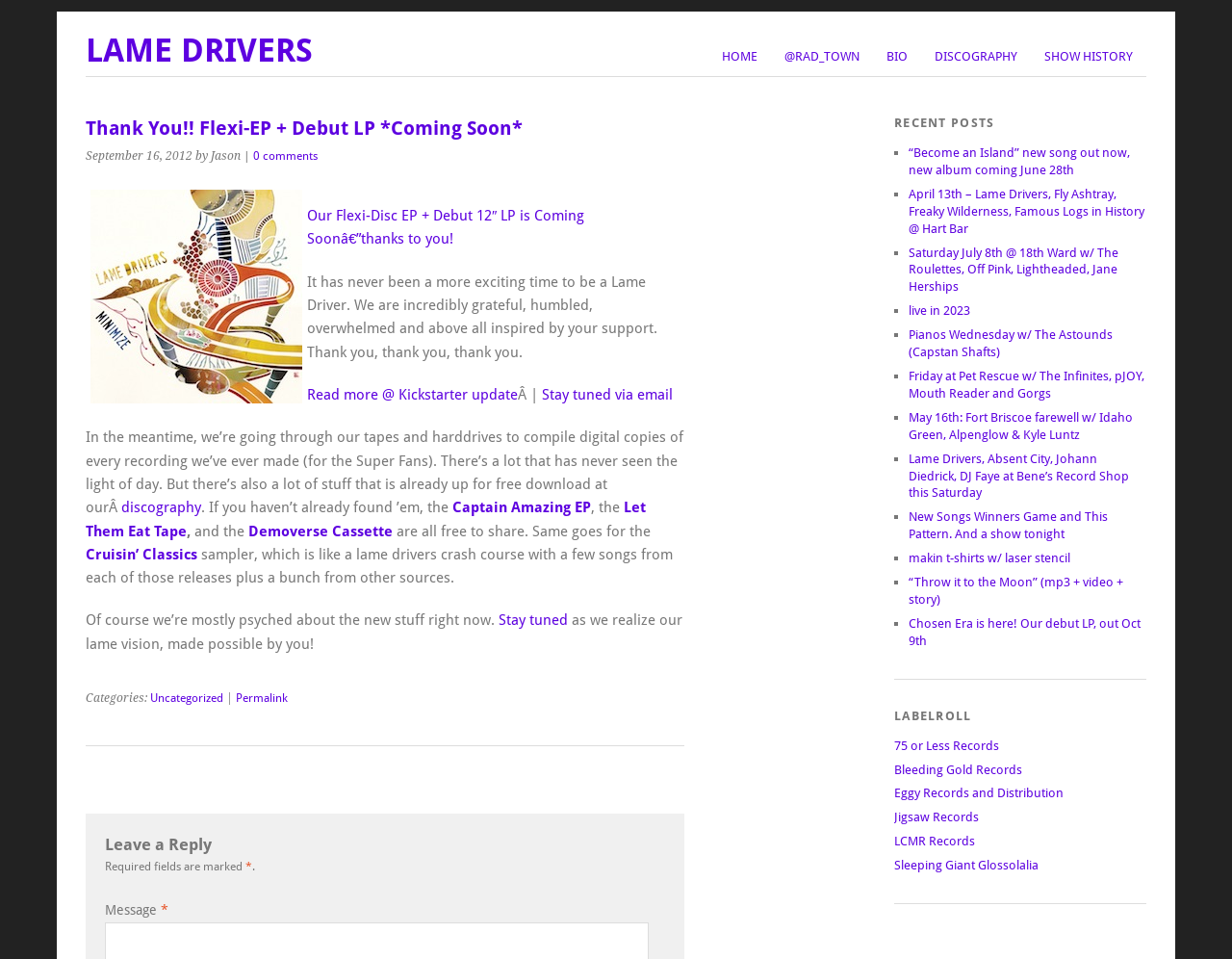Pinpoint the bounding box coordinates of the element to be clicked to execute the instruction: "Check recent posts".

[0.726, 0.12, 0.93, 0.151]